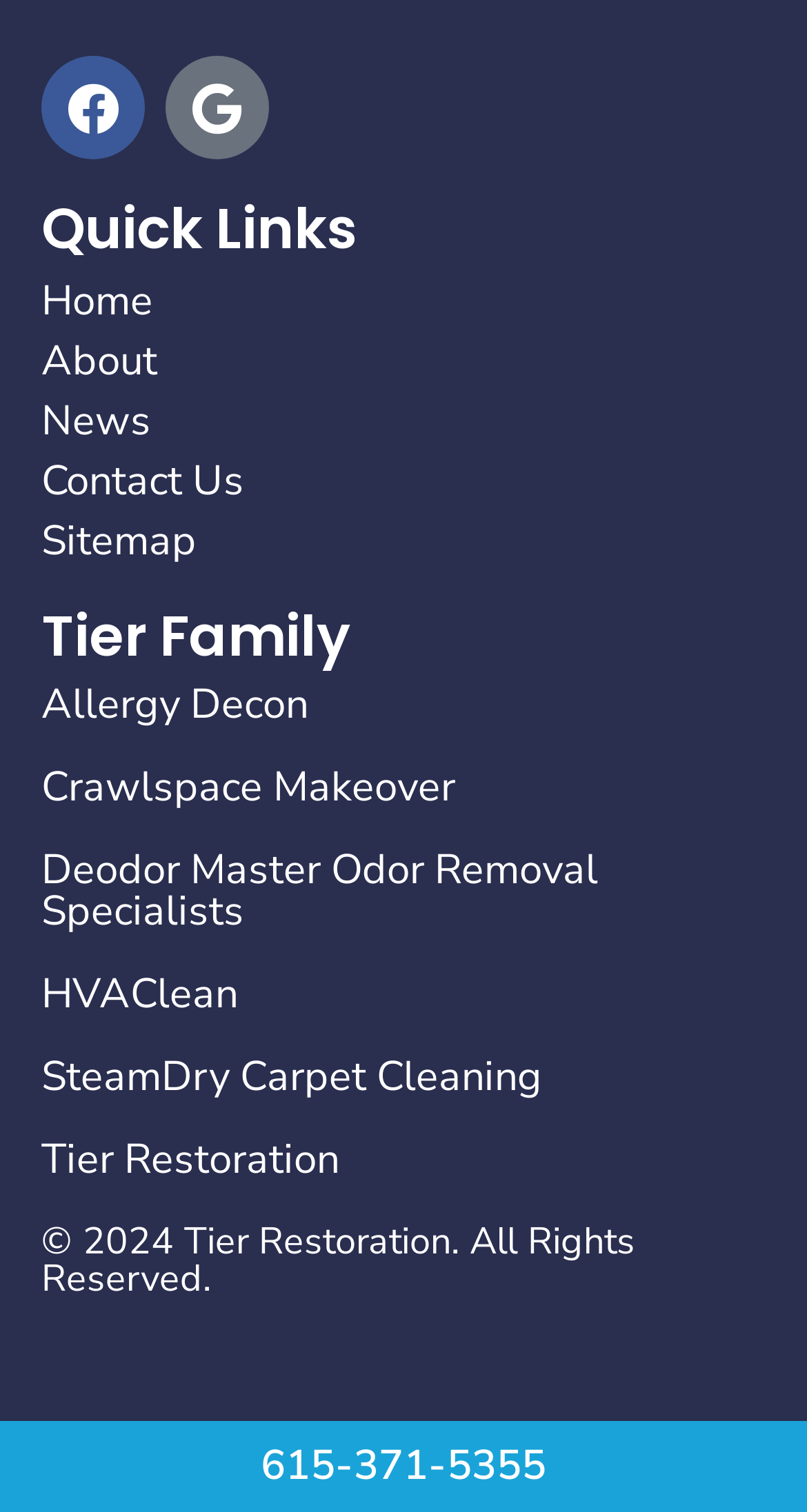Please locate the bounding box coordinates of the element's region that needs to be clicked to follow the instruction: "Visit Facebook". The bounding box coordinates should be provided as four float numbers between 0 and 1, i.e., [left, top, right, bottom].

[0.051, 0.037, 0.179, 0.106]